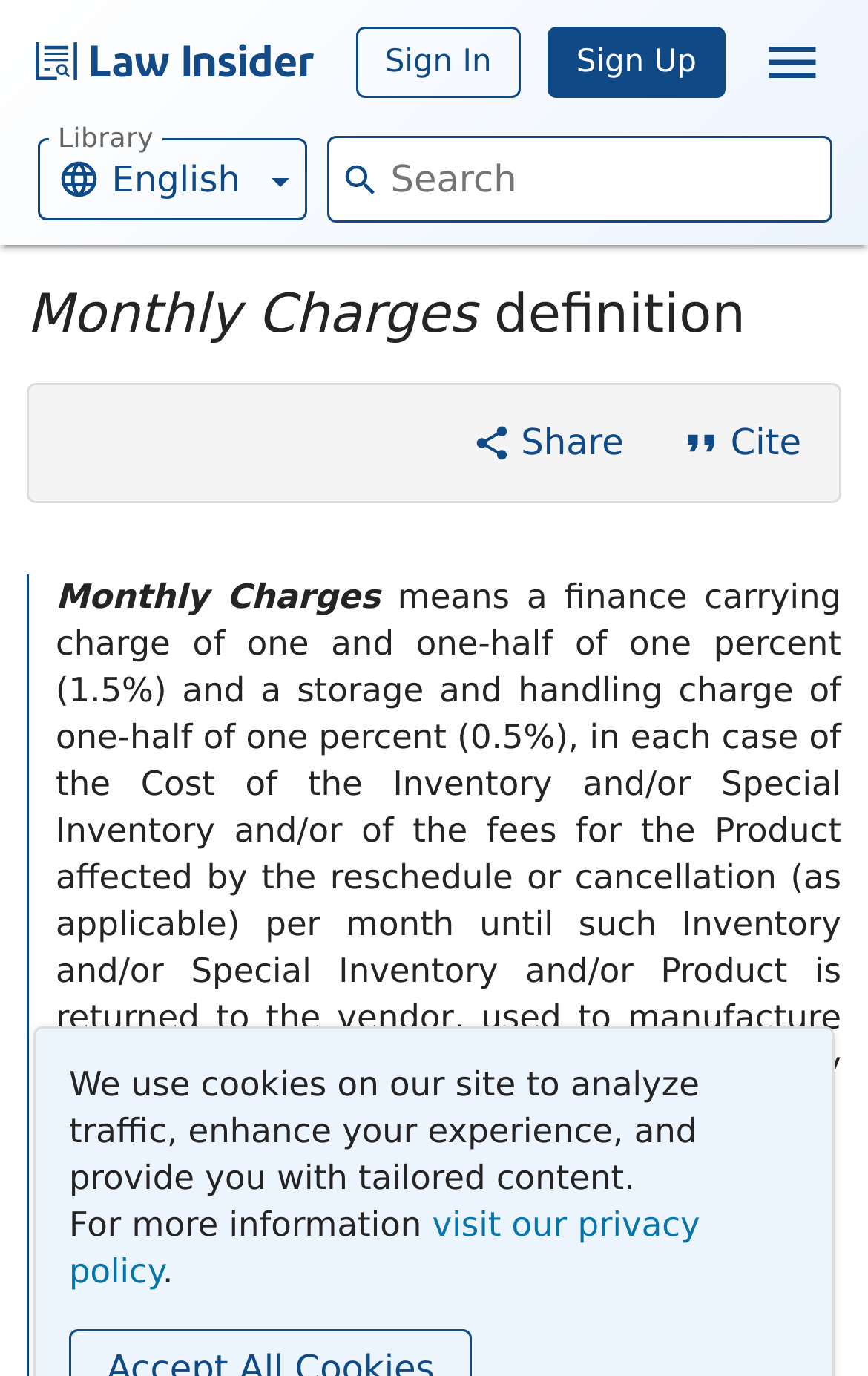Find and specify the bounding box coordinates that correspond to the clickable region for the instruction: "Click on Home".

None